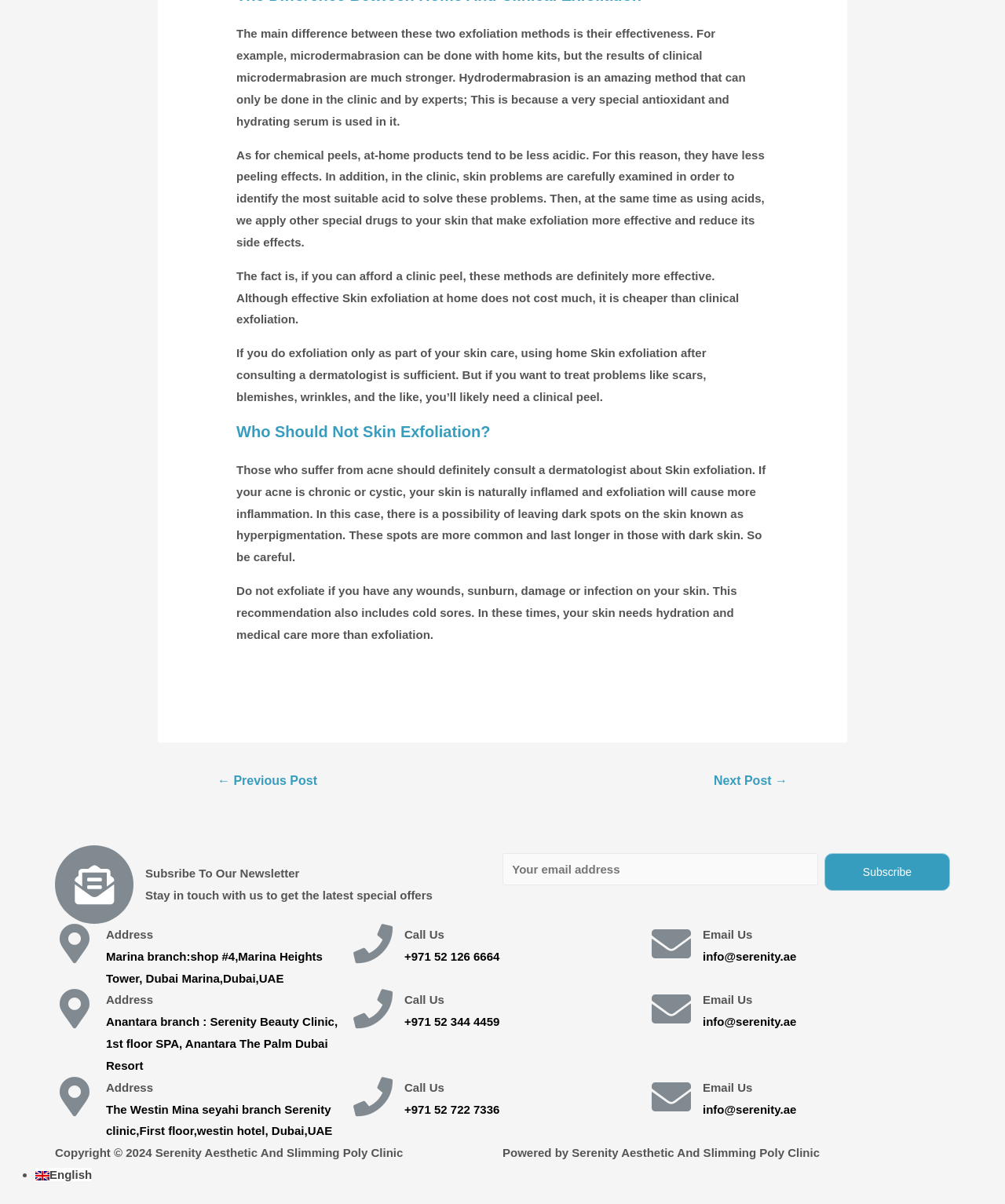Indicate the bounding box coordinates of the clickable region to achieve the following instruction: "Check the copyright information."

[0.055, 0.952, 0.401, 0.963]